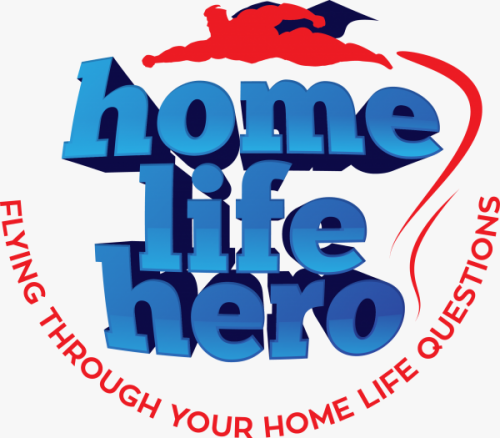Please give a short response to the question using one word or a phrase:
What is the purpose of the 'Home Life Hero' platform?

To assist and empower individuals